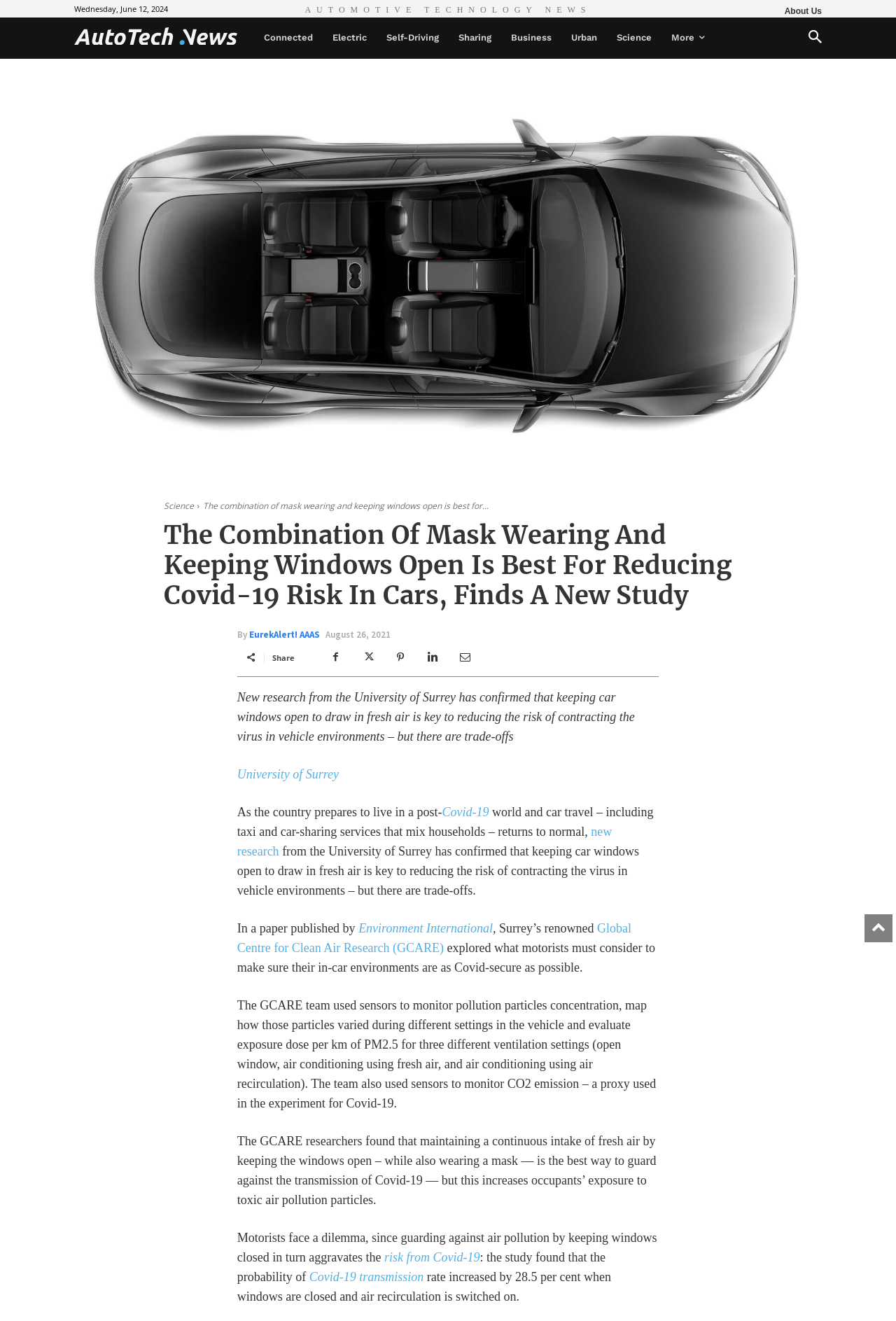Utilize the details in the image to give a detailed response to the question: What is the best way to reduce Covid-19 risk in cars?

According to the webpage, the study found that the combination of mask wearing and keeping windows open is best for reducing Covid-19 risk in cars. This is stated in the heading and the article content.